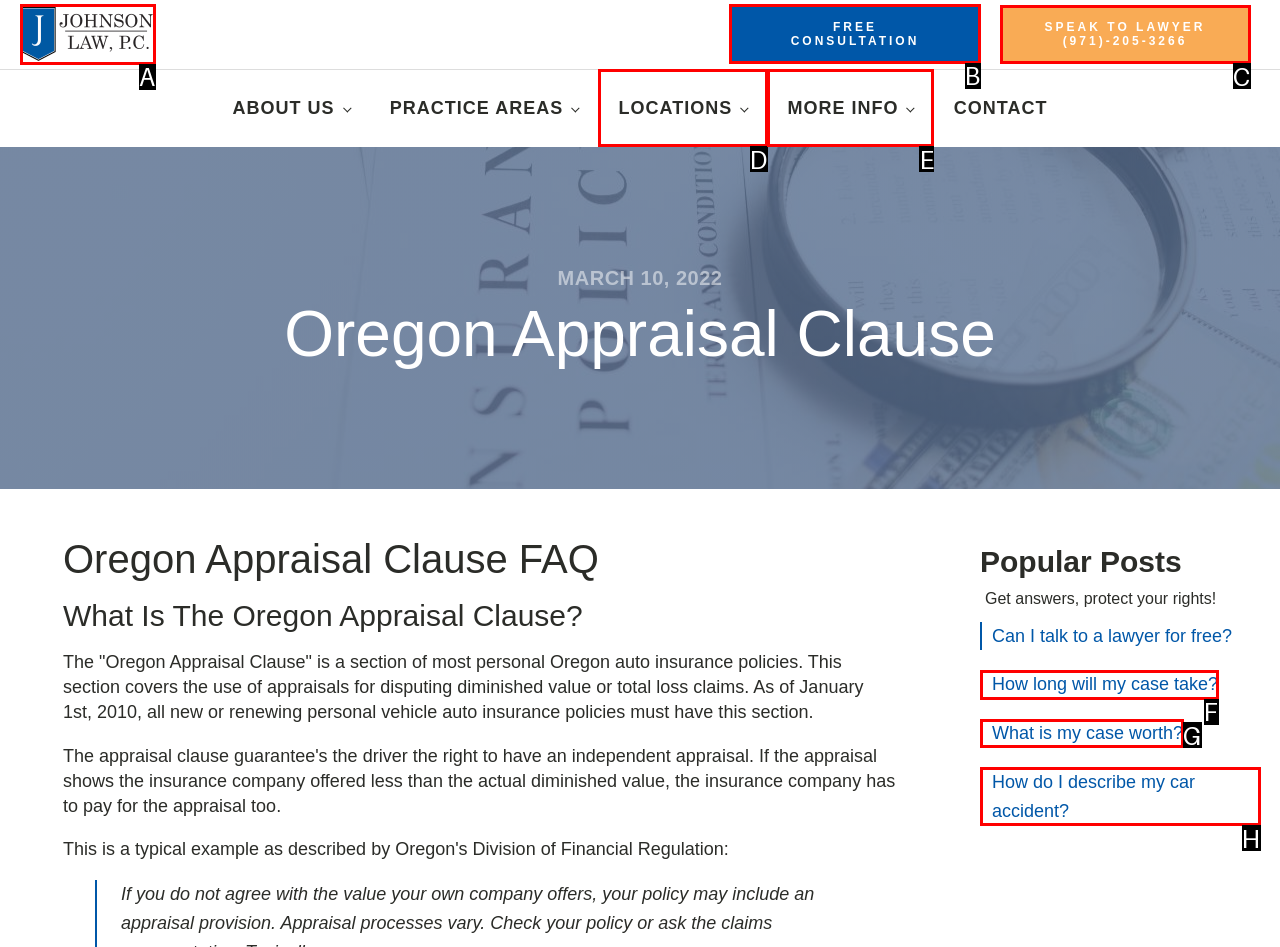Which HTML element should be clicked to perform the following task: Click the 'FREE CONSULTATION' link
Reply with the letter of the appropriate option.

B